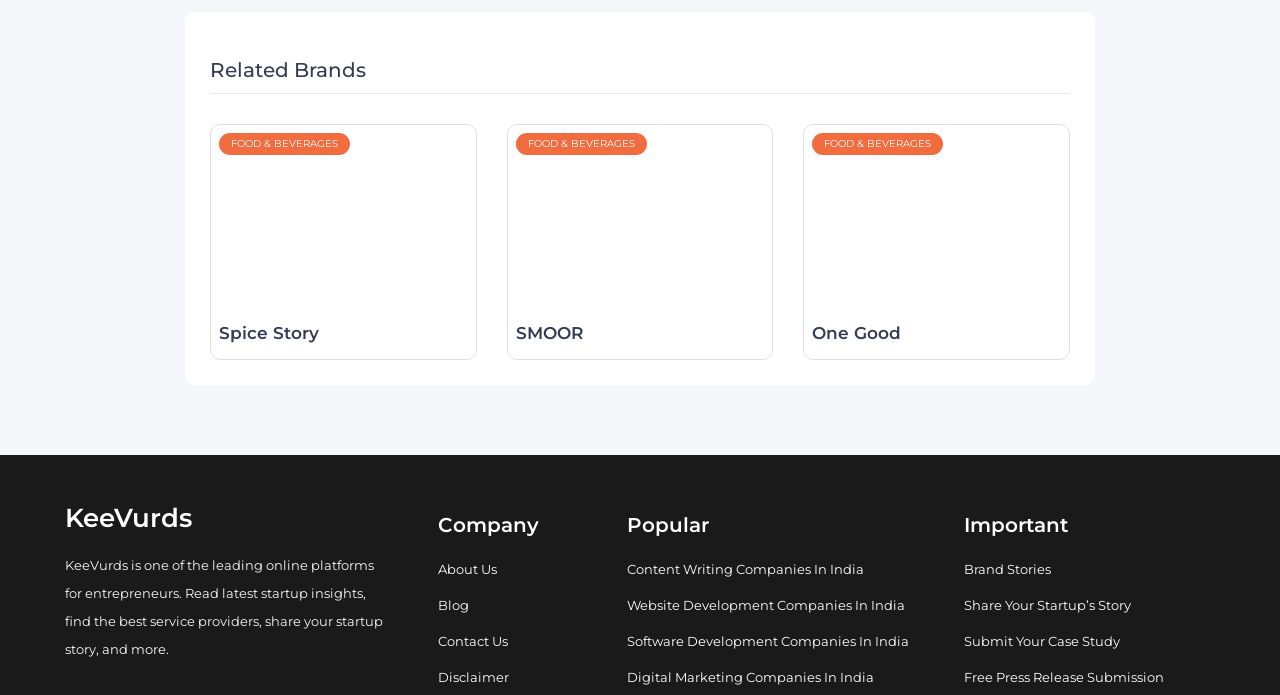Provide the bounding box coordinates for the UI element that is described as: "Brand Stories".

[0.753, 0.799, 0.821, 0.839]